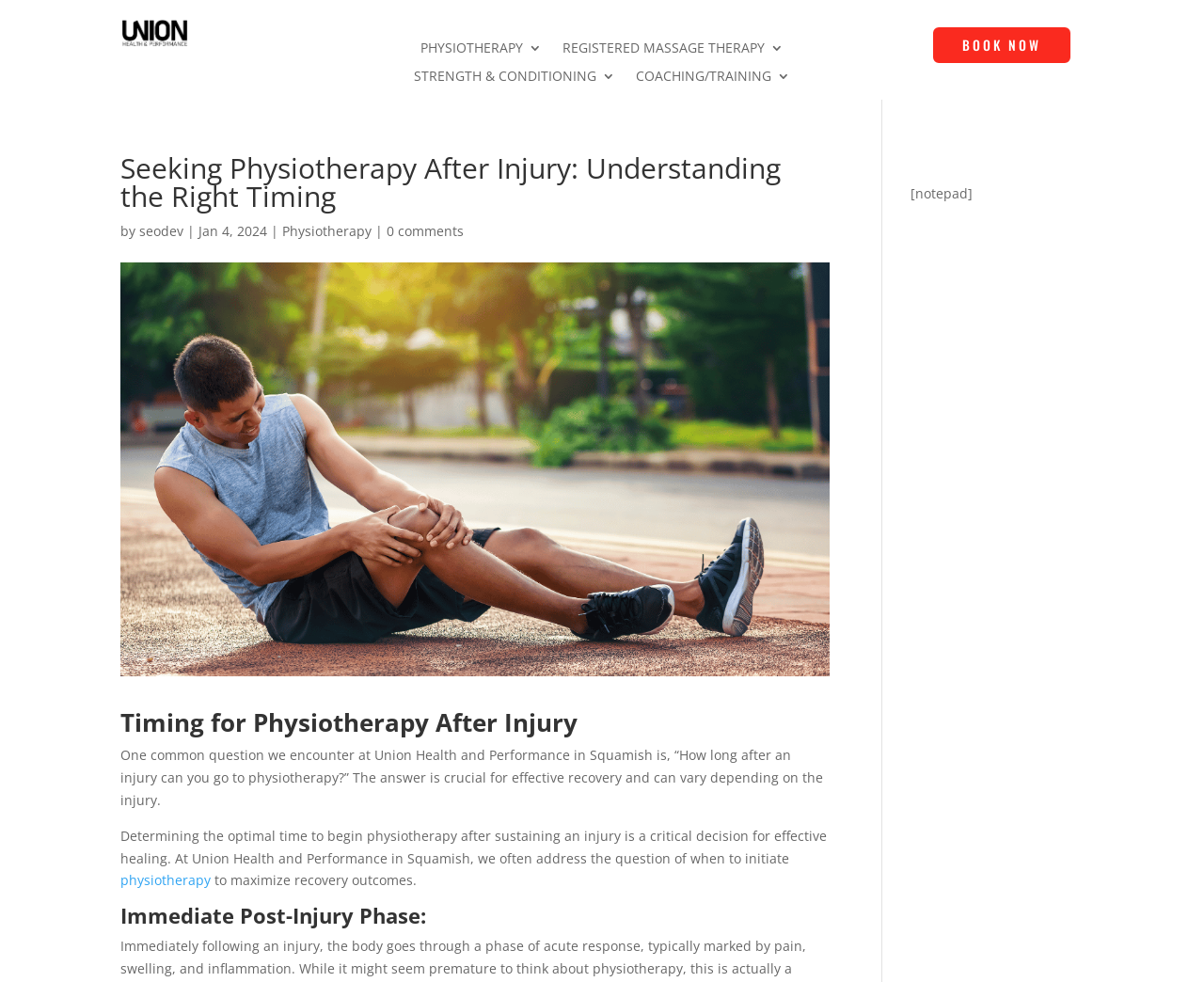Please determine the bounding box coordinates of the area that needs to be clicked to complete this task: 'Explore 'REGISTERED MASSAGE THERAPY''. The coordinates must be four float numbers between 0 and 1, formatted as [left, top, right, bottom].

[0.467, 0.042, 0.651, 0.063]